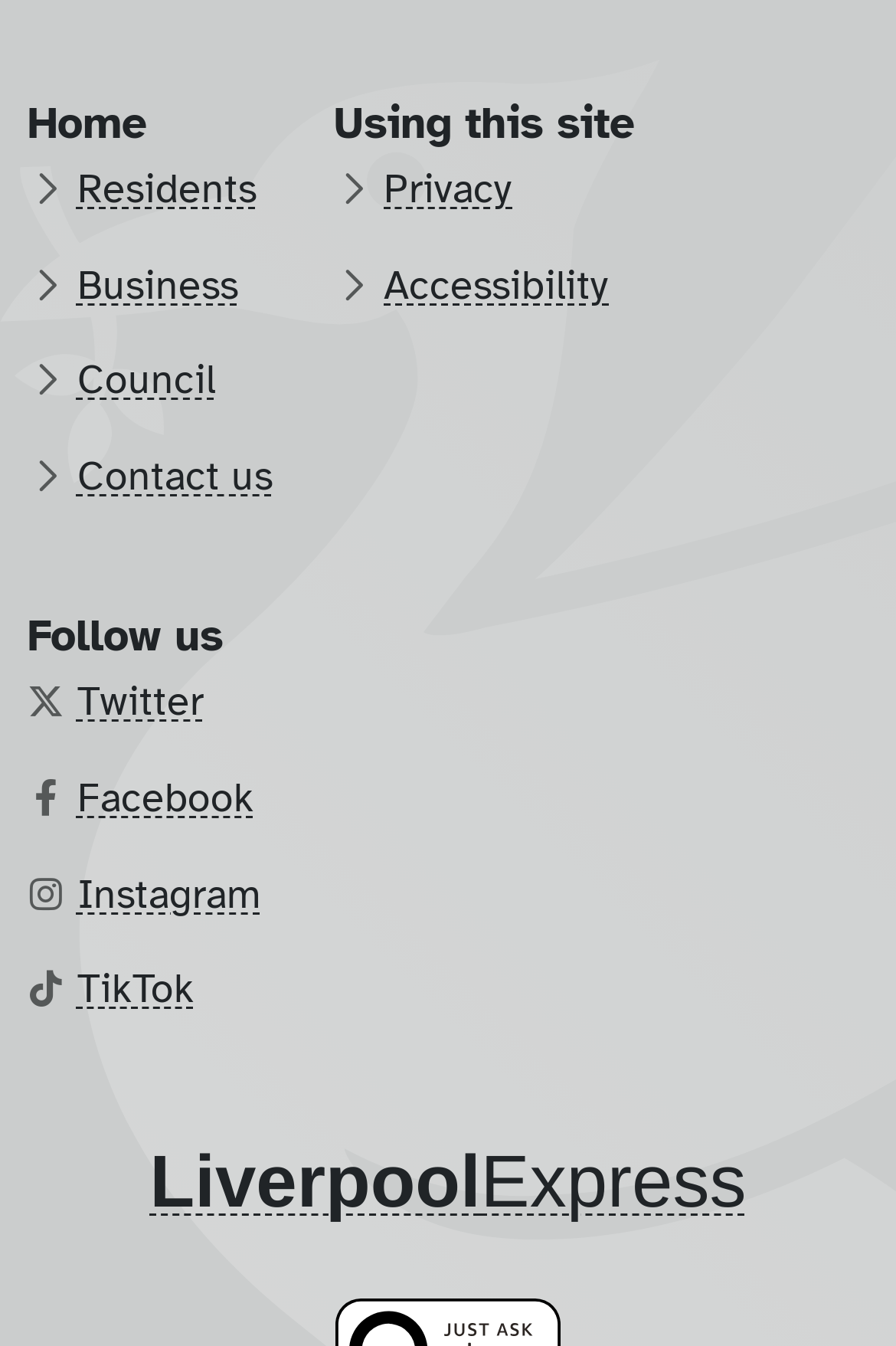Find the bounding box coordinates of the element you need to click on to perform this action: 'Follow the Twitter link'. The coordinates should be represented by four float values between 0 and 1, in the format [left, top, right, bottom].

[0.084, 0.487, 0.23, 0.556]